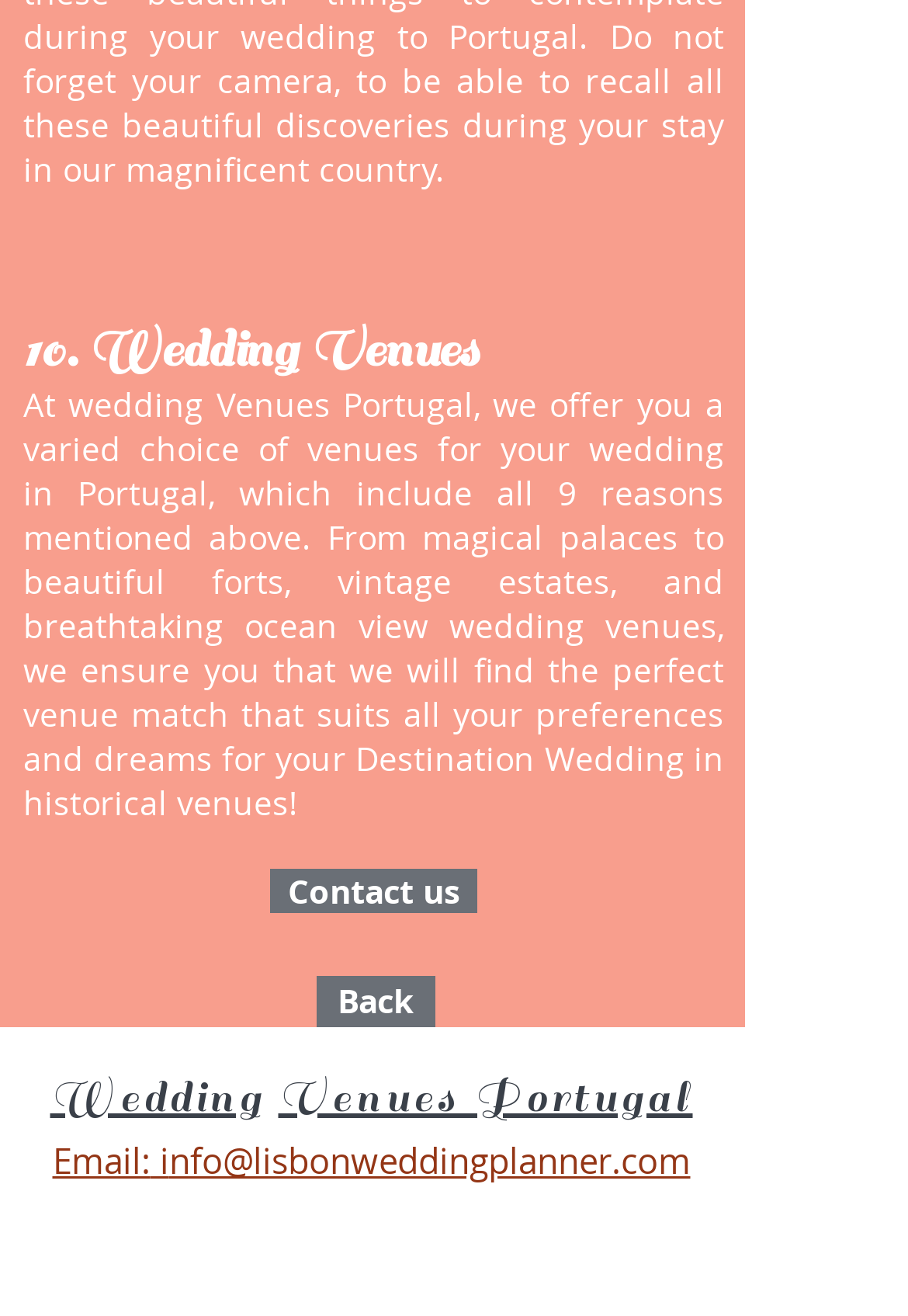Give the bounding box coordinates for the element described by: "aria-label="Youtube Lisbon Wedding Planner"".

[0.367, 0.92, 0.456, 0.982]